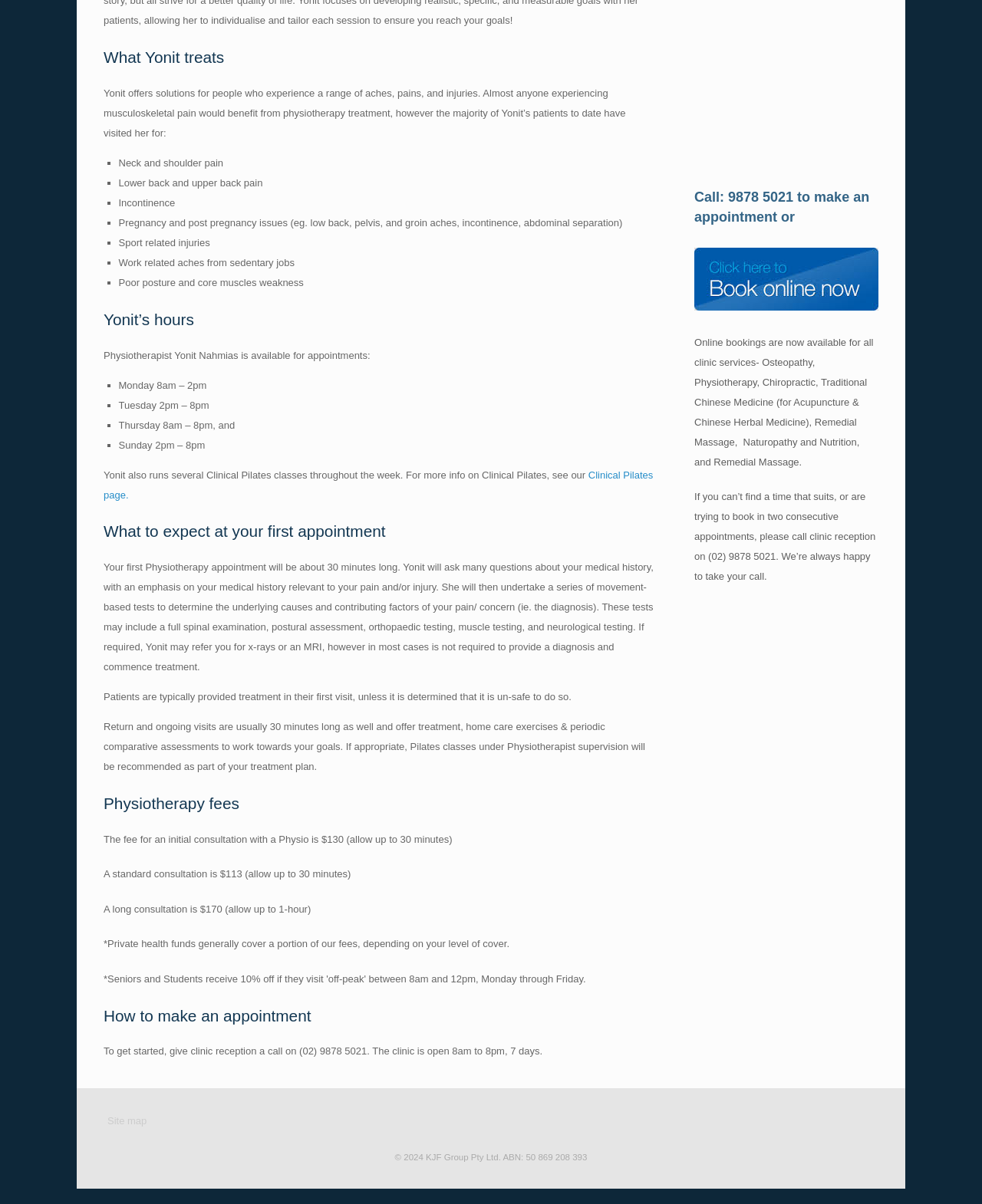Extract the bounding box coordinates for the described element: "Clinical Pilates page.". The coordinates should be represented as four float numbers between 0 and 1: [left, top, right, bottom].

[0.105, 0.39, 0.665, 0.416]